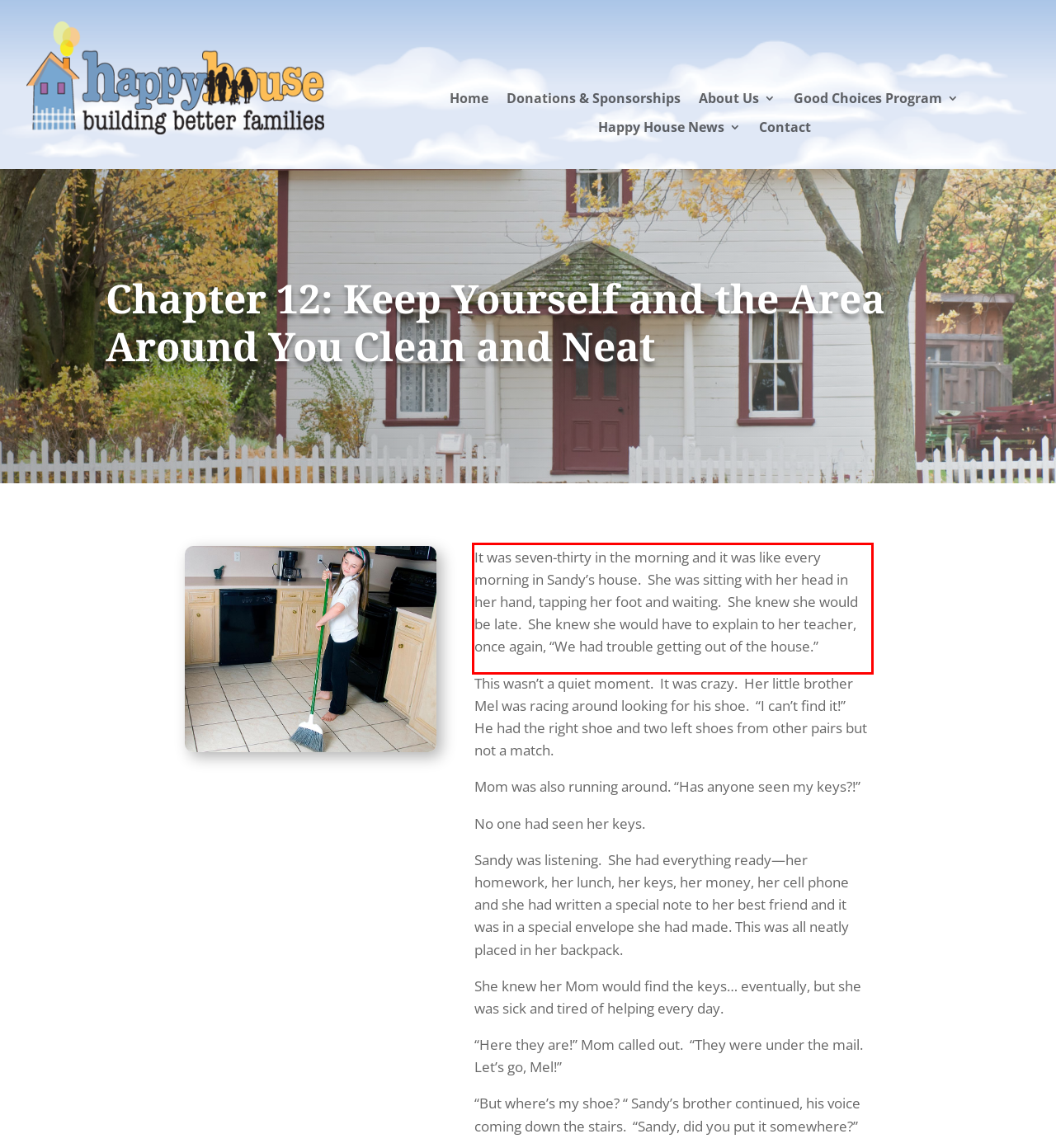Identify the red bounding box in the webpage screenshot and perform OCR to generate the text content enclosed.

It was seven-thirty in the morning and it was like every morning in Sandy’s house. She was sitting with her head in her hand, tapping her foot and waiting. She knew she would be late. She knew she would have to explain to her teacher, once again, “We had trouble getting out of the house.”